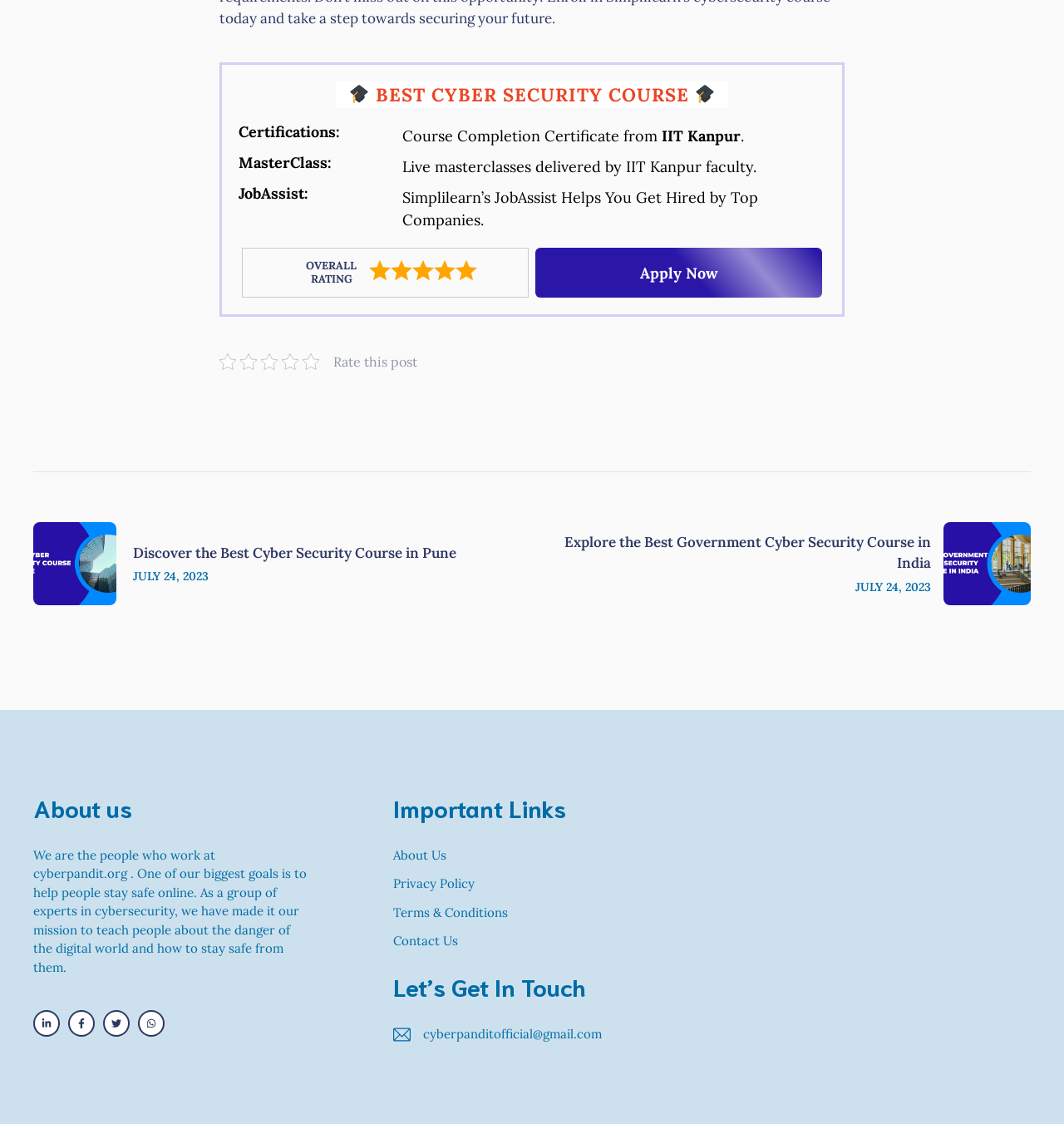Based on the element description About Us, identify the bounding box coordinates for the UI element. The coordinates should be in the format (top-left x, top-left y, bottom-right x, bottom-right y) and within the 0 to 1 range.

[0.37, 0.753, 0.42, 0.768]